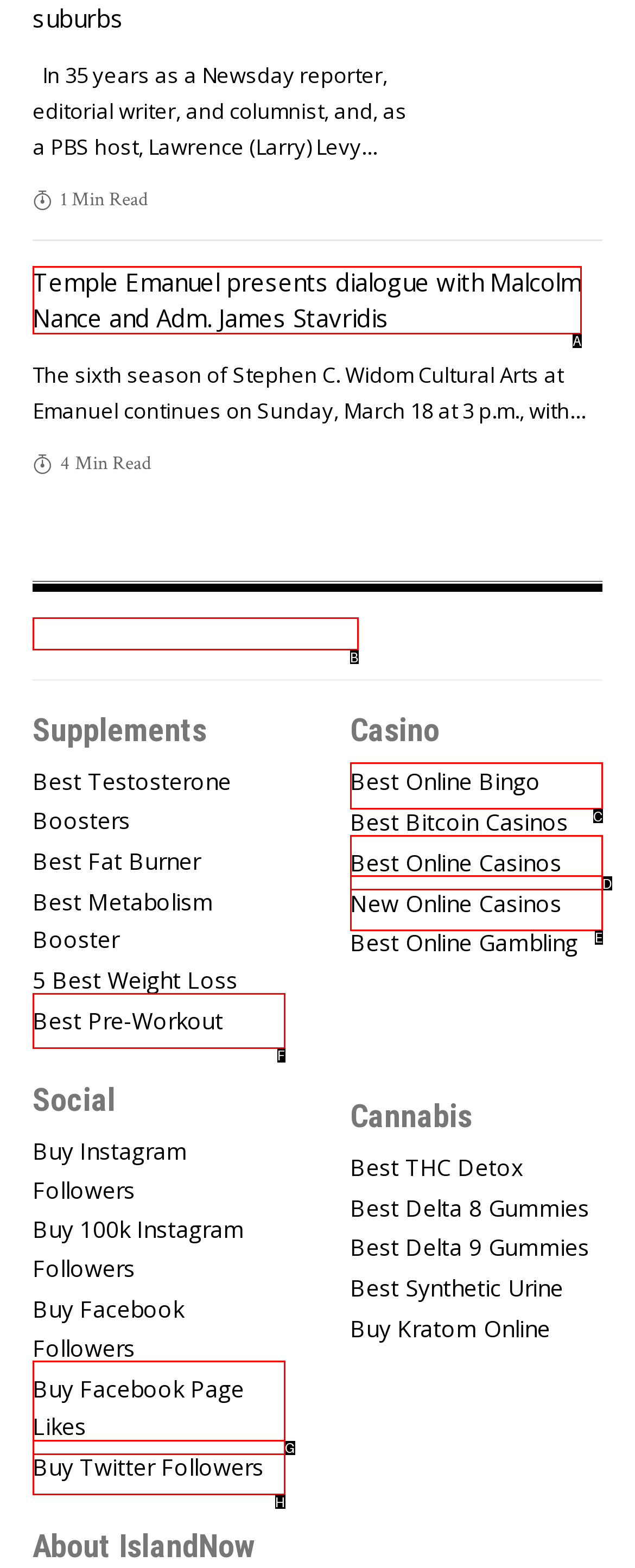Identify which HTML element aligns with the description: Best Pre-Workout
Answer using the letter of the correct choice from the options available.

F